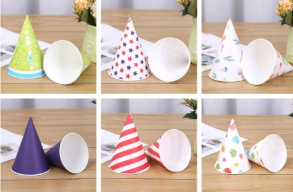Respond with a single word or phrase to the following question:
How many cups are in the top row?

Three